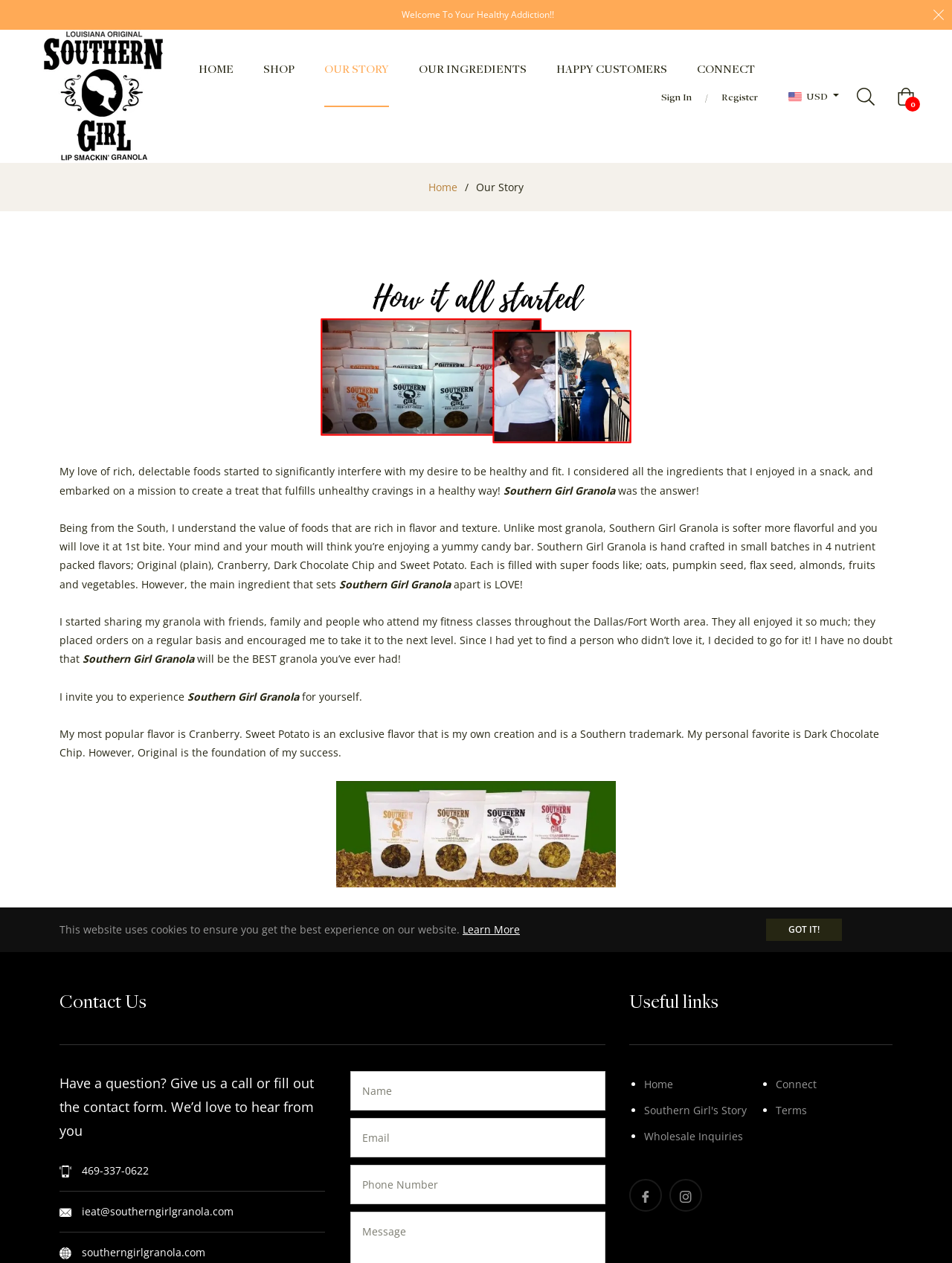By analyzing the image, answer the following question with a detailed response: What is the main ingredient that sets Southern Girl Granola apart?

According to the webpage, the main ingredient that sets Southern Girl Granola apart is LOVE, as mentioned in the text 'However, the main ingredient that sets apart is LOVE!'.